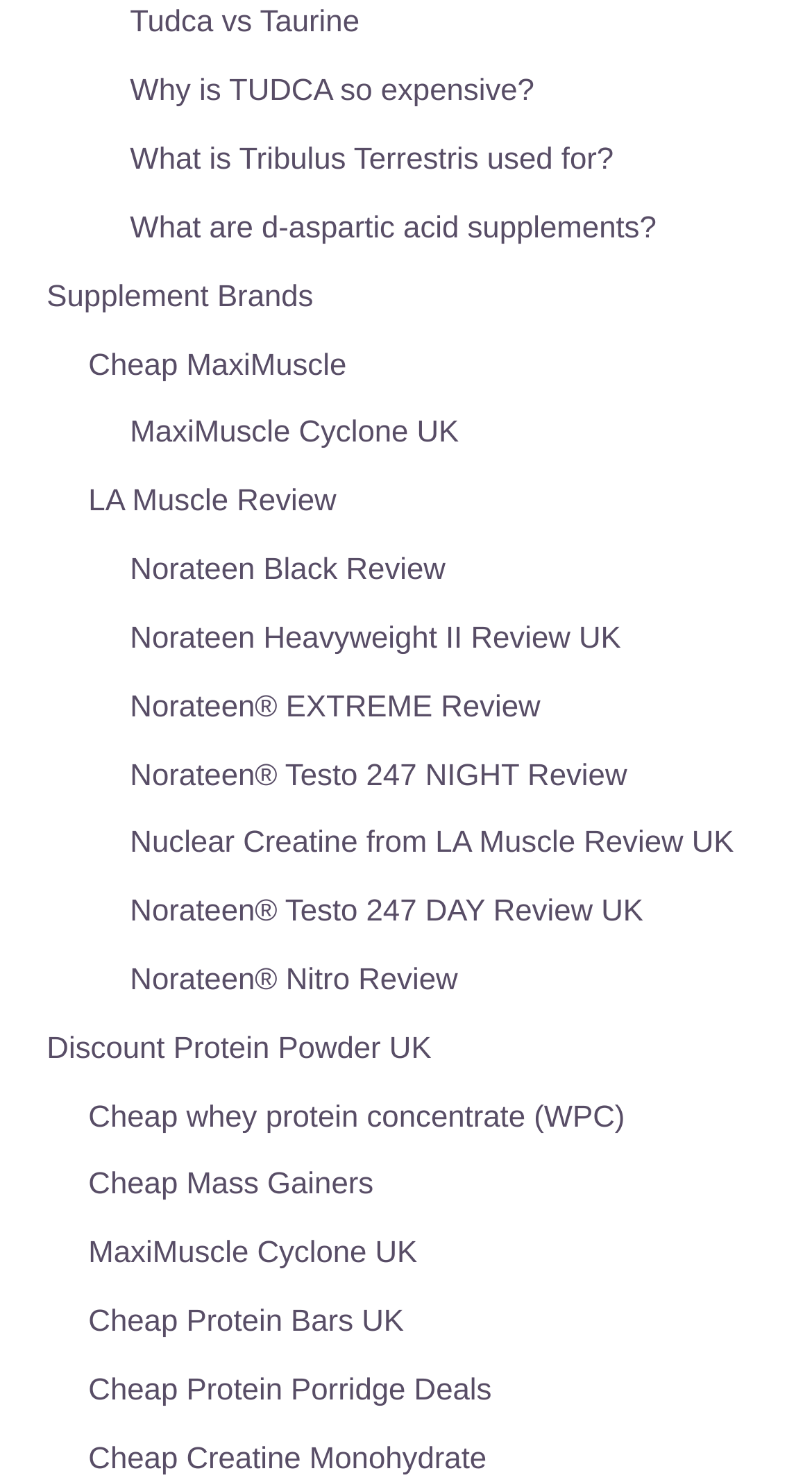Determine the bounding box coordinates for the region that must be clicked to execute the following instruction: "Click on the link to compare Tudca vs Taurine".

[0.16, 0.005, 0.443, 0.027]